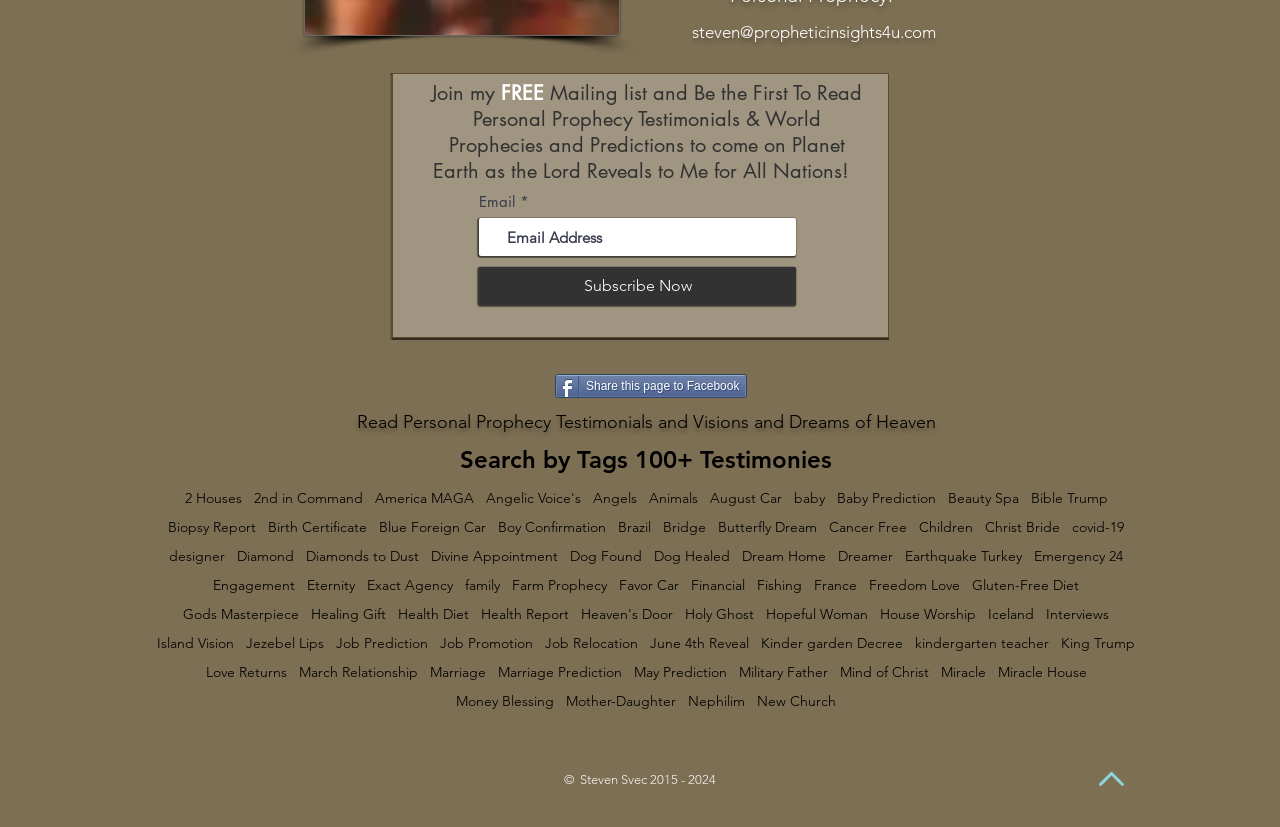Please reply with a single word or brief phrase to the question: 
What is the email address to join the mailing list?

steven@propheticinsights4u.com